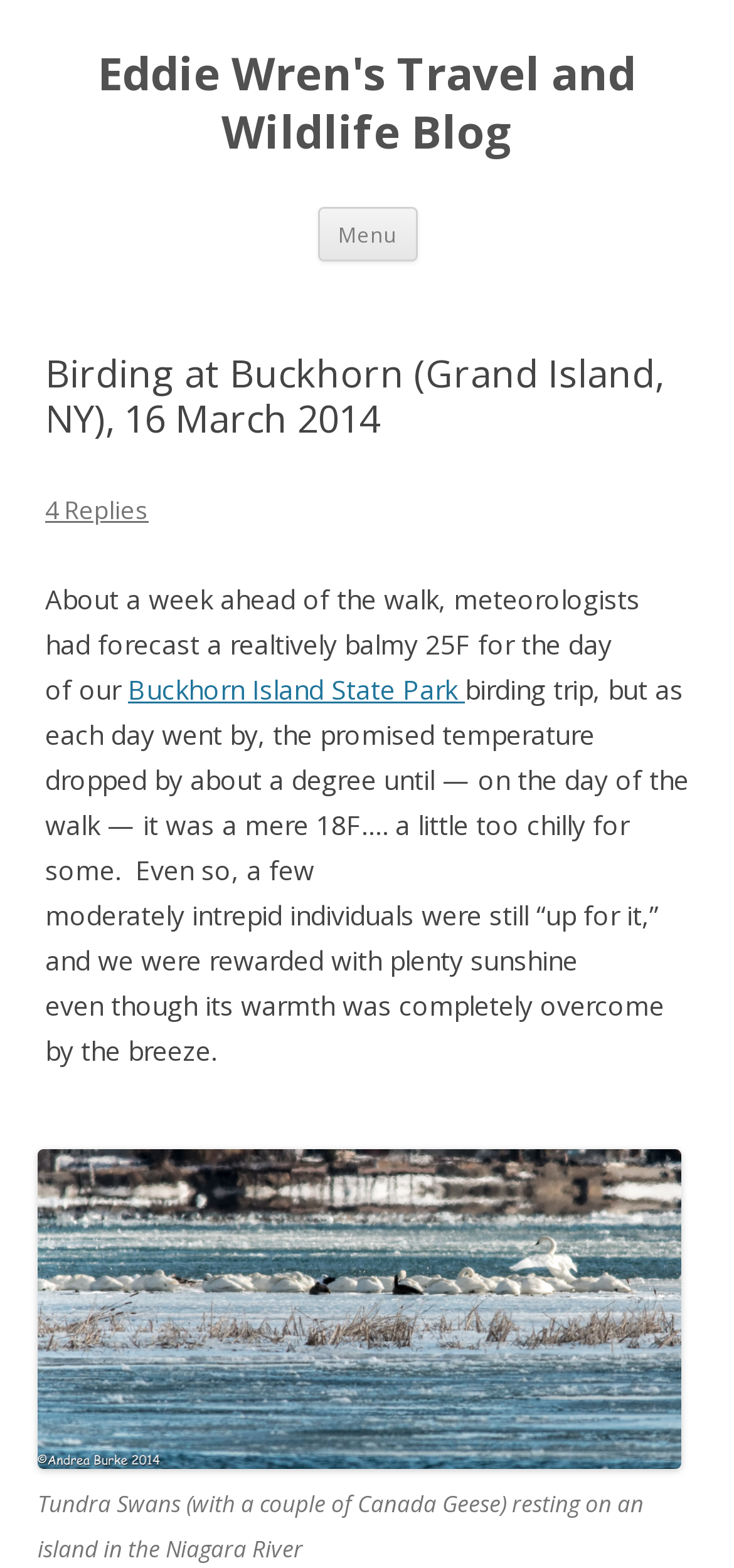How many replies are mentioned in the link?
Using the visual information, respond with a single word or phrase.

4